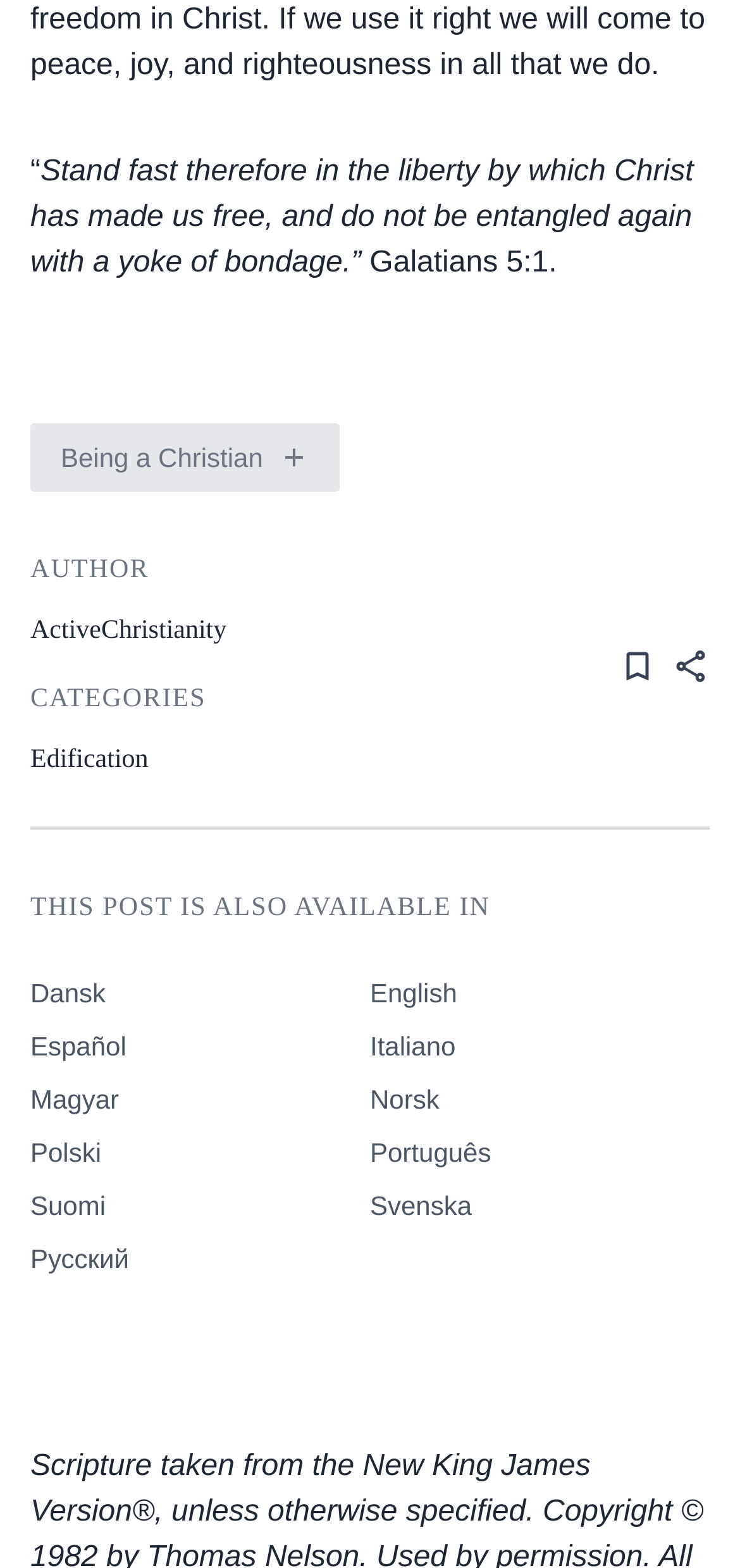Determine the bounding box coordinates of the clickable region to follow the instruction: "Click on the link 'Being a Christian'".

[0.082, 0.28, 0.376, 0.304]